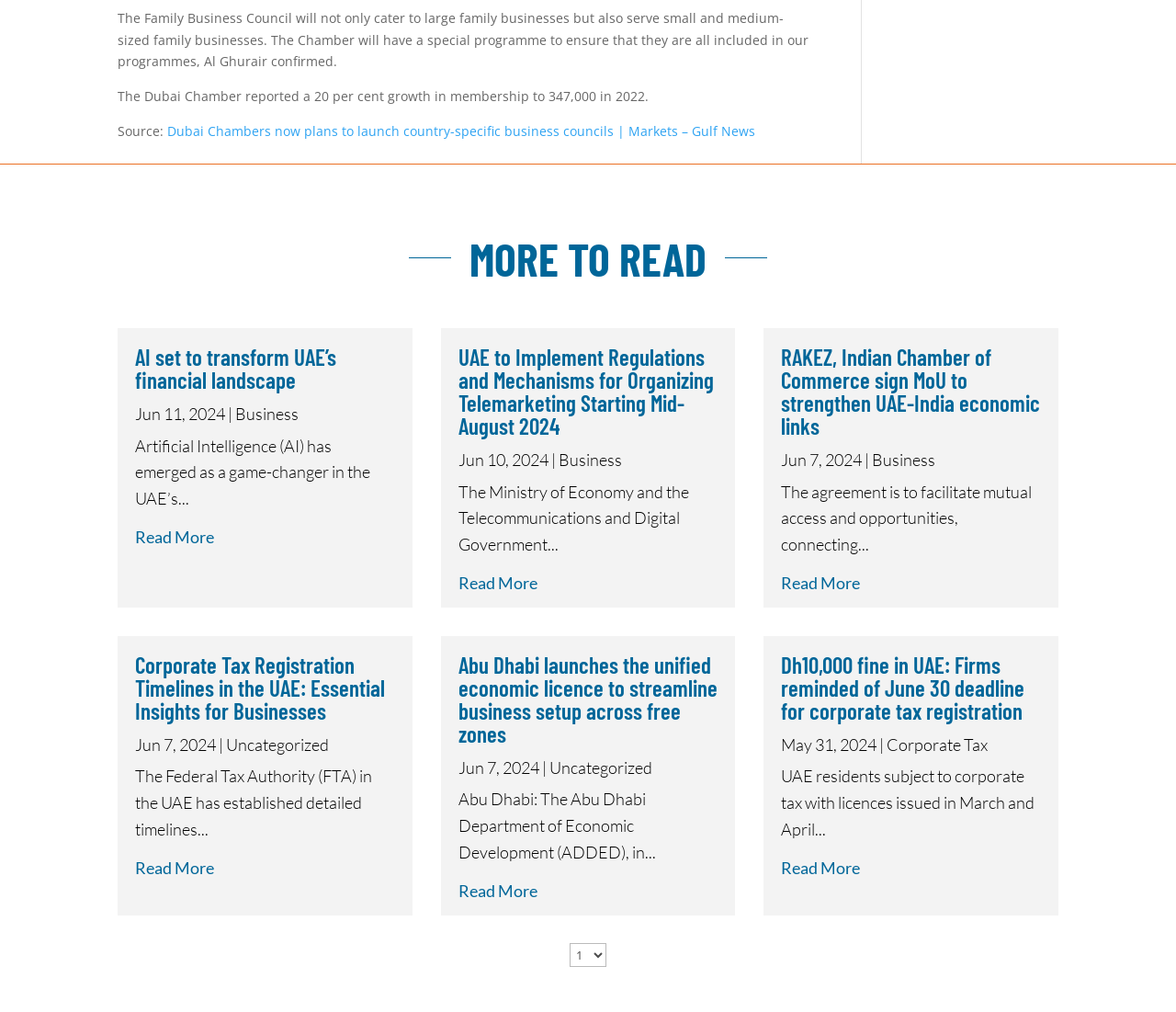Please identify the bounding box coordinates of the area I need to click to accomplish the following instruction: "Read more about Corporate Tax Registration Timelines in the UAE: Essential Insights for Businesses".

[0.115, 0.847, 0.182, 0.867]